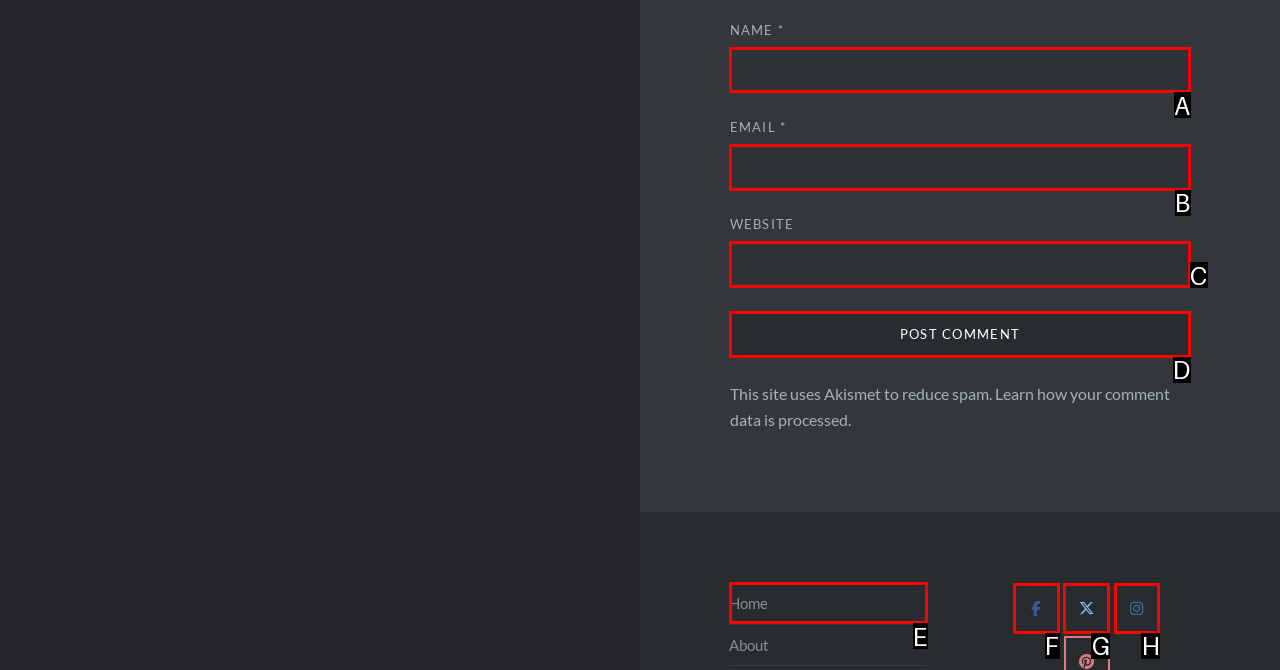Refer to the description: parent_node: NAME * name="author" and choose the option that best fits. Provide the letter of that option directly from the options.

A